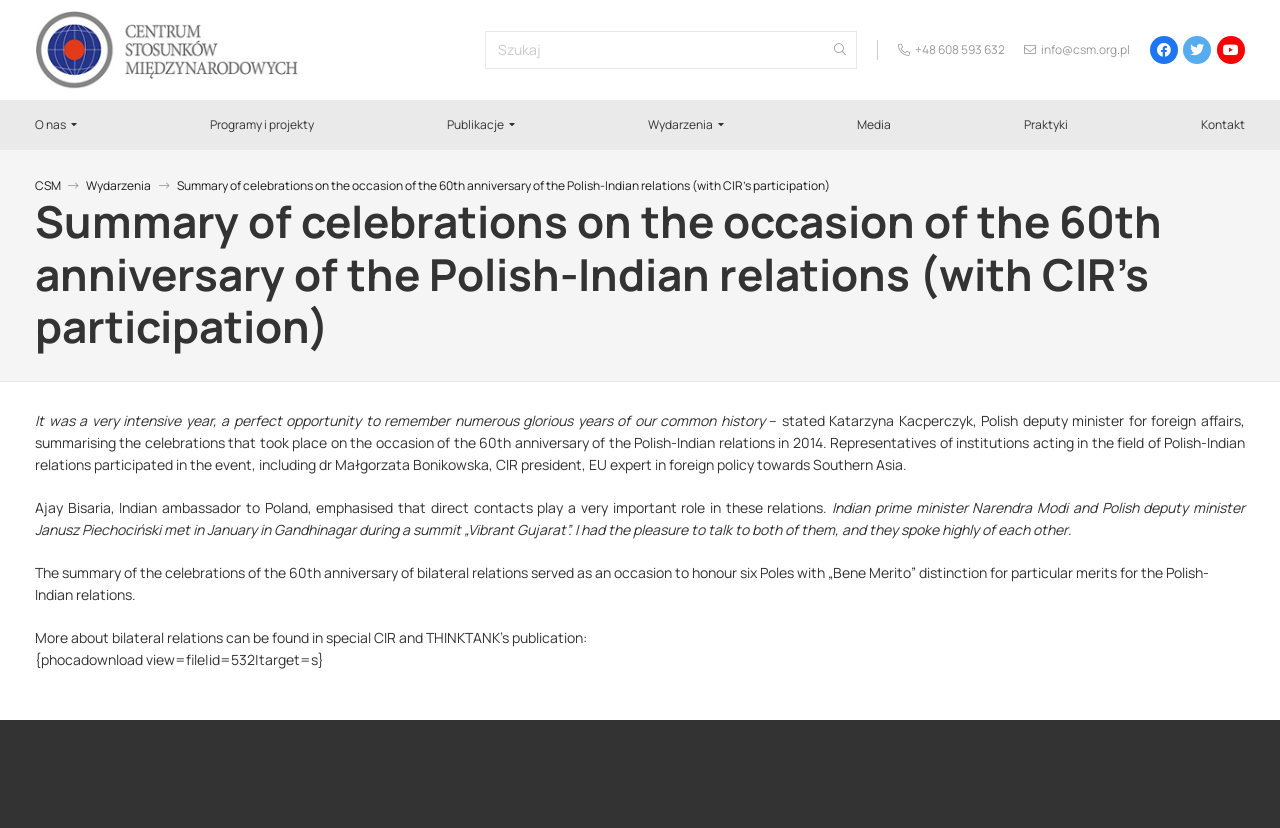Detail the webpage's structure and highlights in your description.

The webpage is about the 60th anniversary of Polish-Indian relations, with a focus on the celebrations and events that took place in 2014. At the top left corner, there is a link to "Odnośnik" and a search bar with a textbox and a search button. Below the search bar, there are several social media links, including Facebook, Twitter, and YouTube, aligned horizontally.

On the left side of the page, there is a vertical menu with links to various sections, including "O nas", "Programy i projekty", "Publikacje", "Wydarzenia", "Media", "Praktyki", and "Kontakt". 

The main content of the page is divided into sections. The first section has a heading that summarizes the celebrations of the 60th anniversary of Polish-Indian relations. Below the heading, there are several paragraphs of text that describe the events and quotes from notable figures, including Katarzyna Kacperczyk, Polish deputy minister for foreign affairs, and Ajay Bisaria, Indian ambassador to Poland. The text also mentions the meeting between Indian prime minister Narendra Modi and Polish deputy minister Janusz Piechociński.

Further down the page, there is a section that honors six Poles with the "Bene Merito" distinction for their merits in Polish-Indian relations. Finally, there is a mention of a special publication by CIR and THINKTANK about bilateral relations, with a link to download the file.